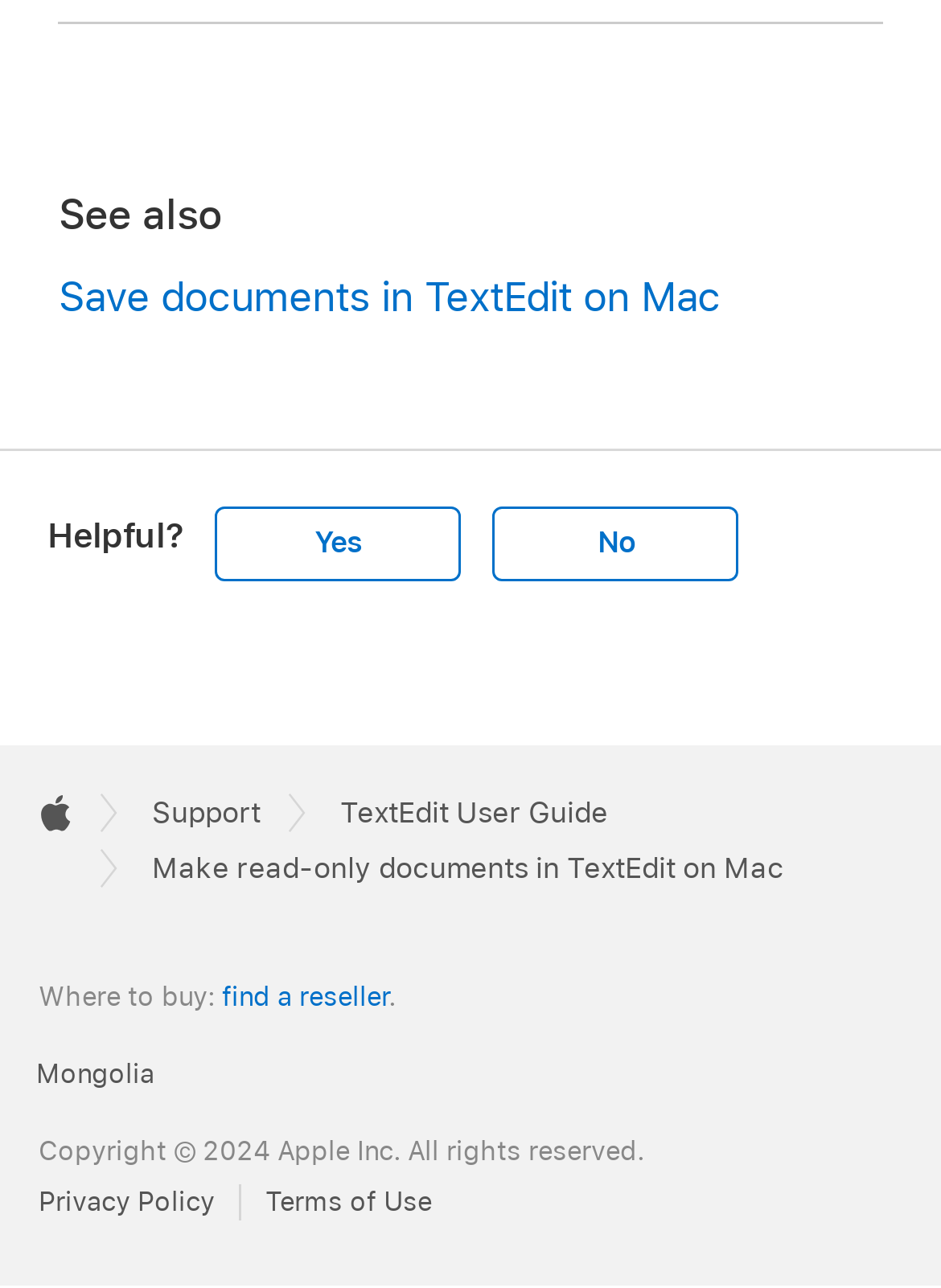How many links are available in the breadcrumbs navigation?
Utilize the image to construct a detailed and well-explained answer.

The navigation element 'Breadcrumbs' contains three link elements, 'Apple', 'Support', and 'TextEdit User Guide', which are the links available in the breadcrumbs navigation.